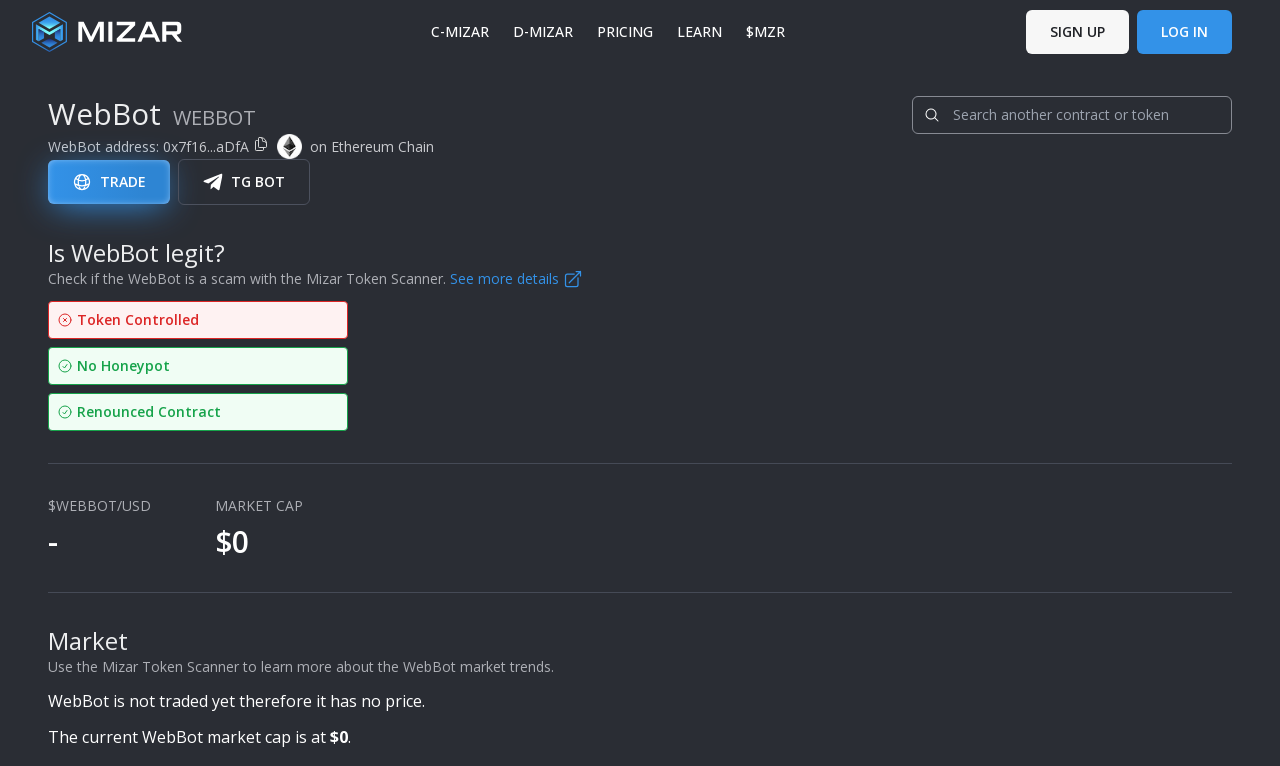Find the bounding box coordinates for the area that should be clicked to accomplish the instruction: "Open the 'LEARN' menu".

[0.523, 0.018, 0.57, 0.065]